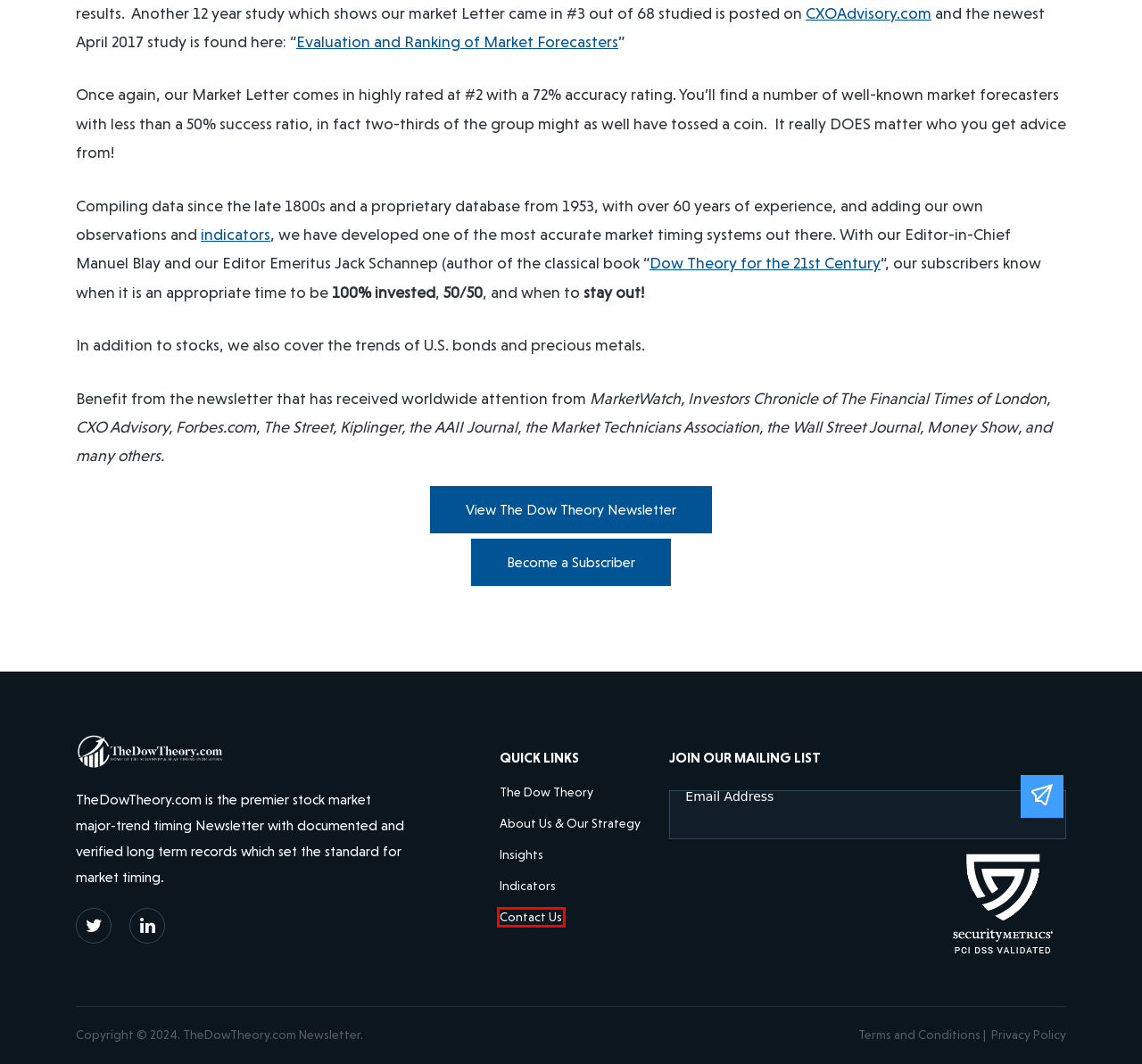You are given a screenshot of a webpage within which there is a red rectangle bounding box. Please choose the best webpage description that matches the new webpage after clicking the selected element in the bounding box. Here are the options:
A. Log In - The Dow Theory
B. About Us & Our Strategy - The Dow Theory
C. Boost Your Success: Join Our Exclusive Stock and Crypto Market Newsletter Today - The Dow Theory
D. Insights - The Dow Theory
E. Newsletter - The Dow Theory
F. Book: Dow Theory for the 21st Century - The Dow Theory
G. Contact Us - The Dow Theory
H. Indicators - The Dow Theory

G